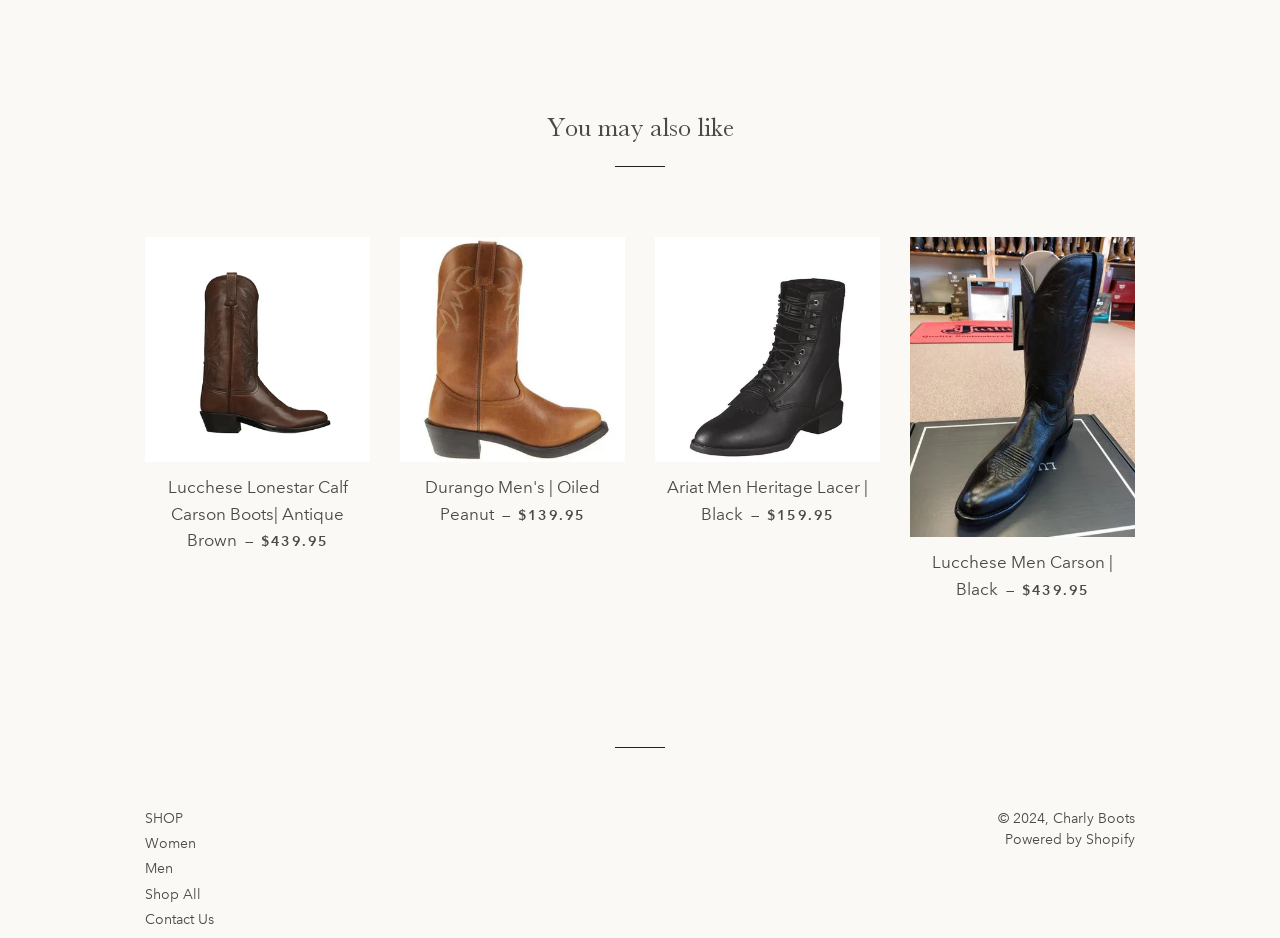What is the price of the Lucchese Lonestar Calf Carson Boots?
Look at the image and respond with a one-word or short phrase answer.

$439.95